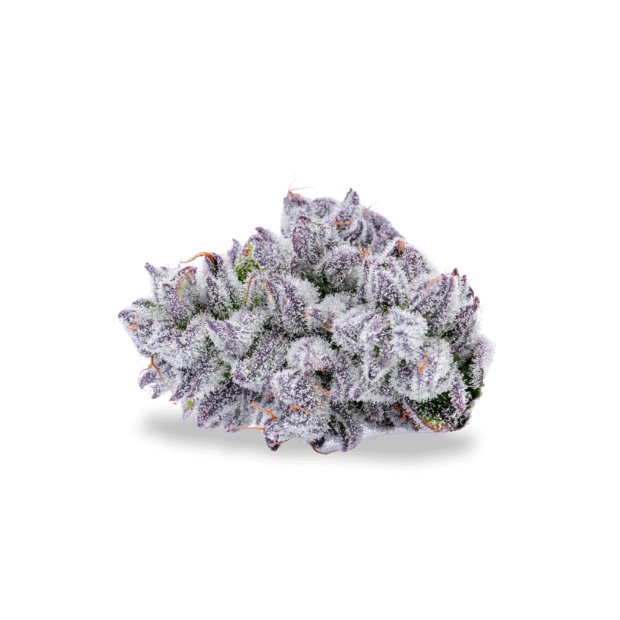What are the effects of Melon Bomb?
Use the information from the image to give a detailed answer to the question.

According to the caption, Melon Bomb is celebrated for its energetic, focused, and uplifting effects, making it a sought-after choice for those looking for a refreshing experience.